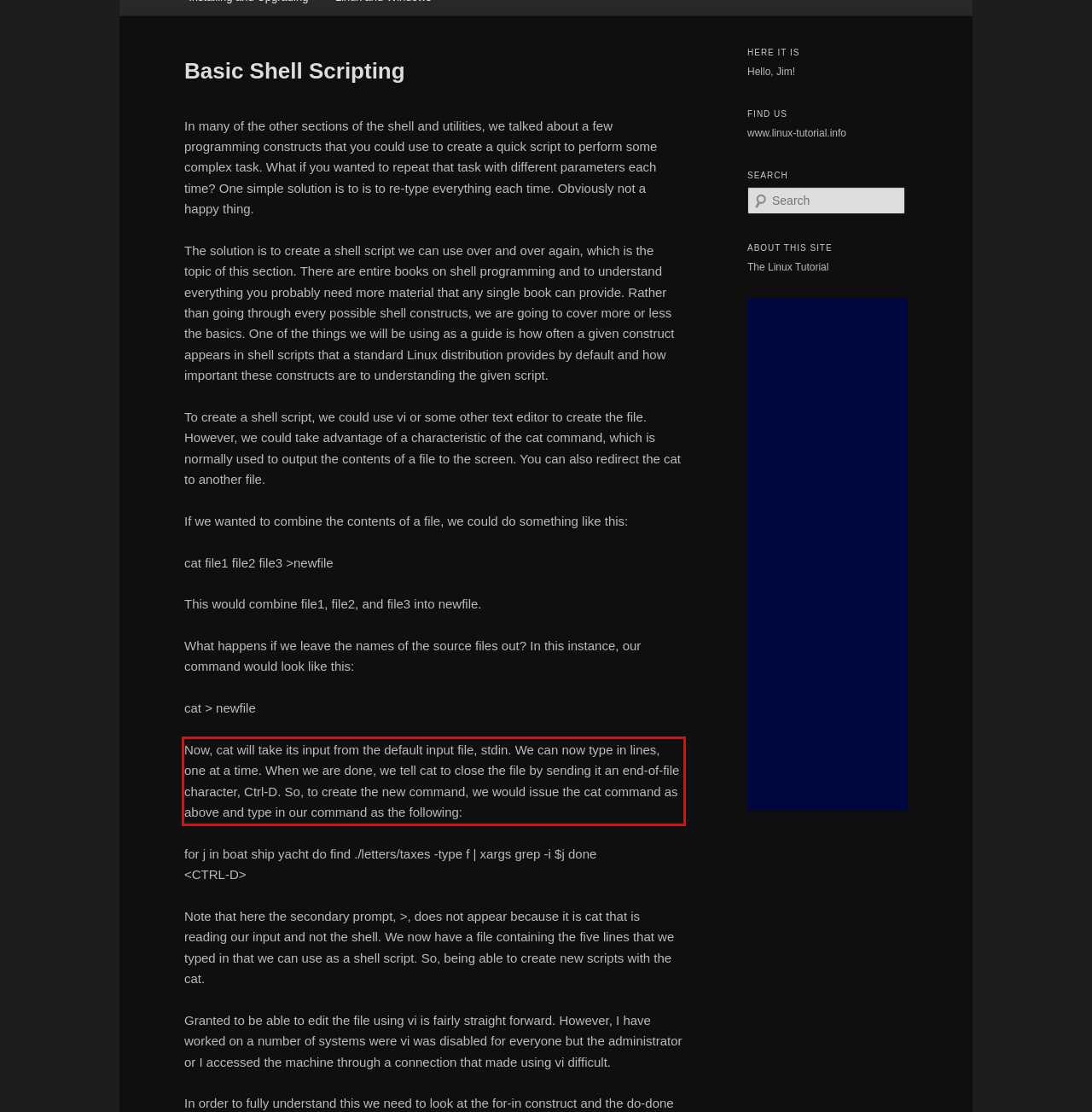Using the provided webpage screenshot, recognize the text content in the area marked by the red bounding box.

Now, cat will take its input from the default input file, stdin. We can now type in lines, one at a time. When we are done, we tell cat to close the file by sending it an end-of-file character, Ctrl-D. So, to create the new command, we would issue the cat command as above and type in our command as the following: